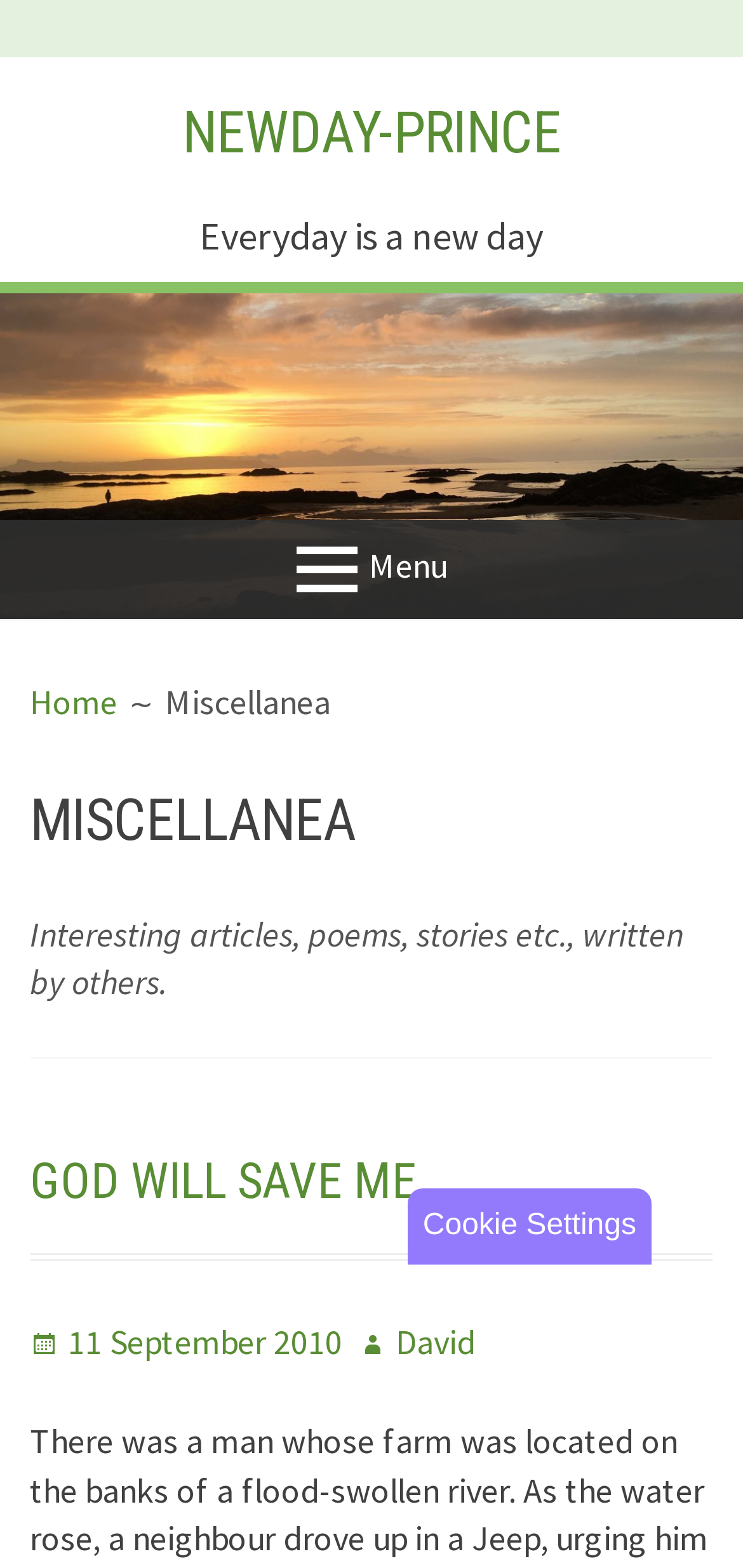Provide a brief response to the question below using one word or phrase:
Who is the author of the latest article?

David